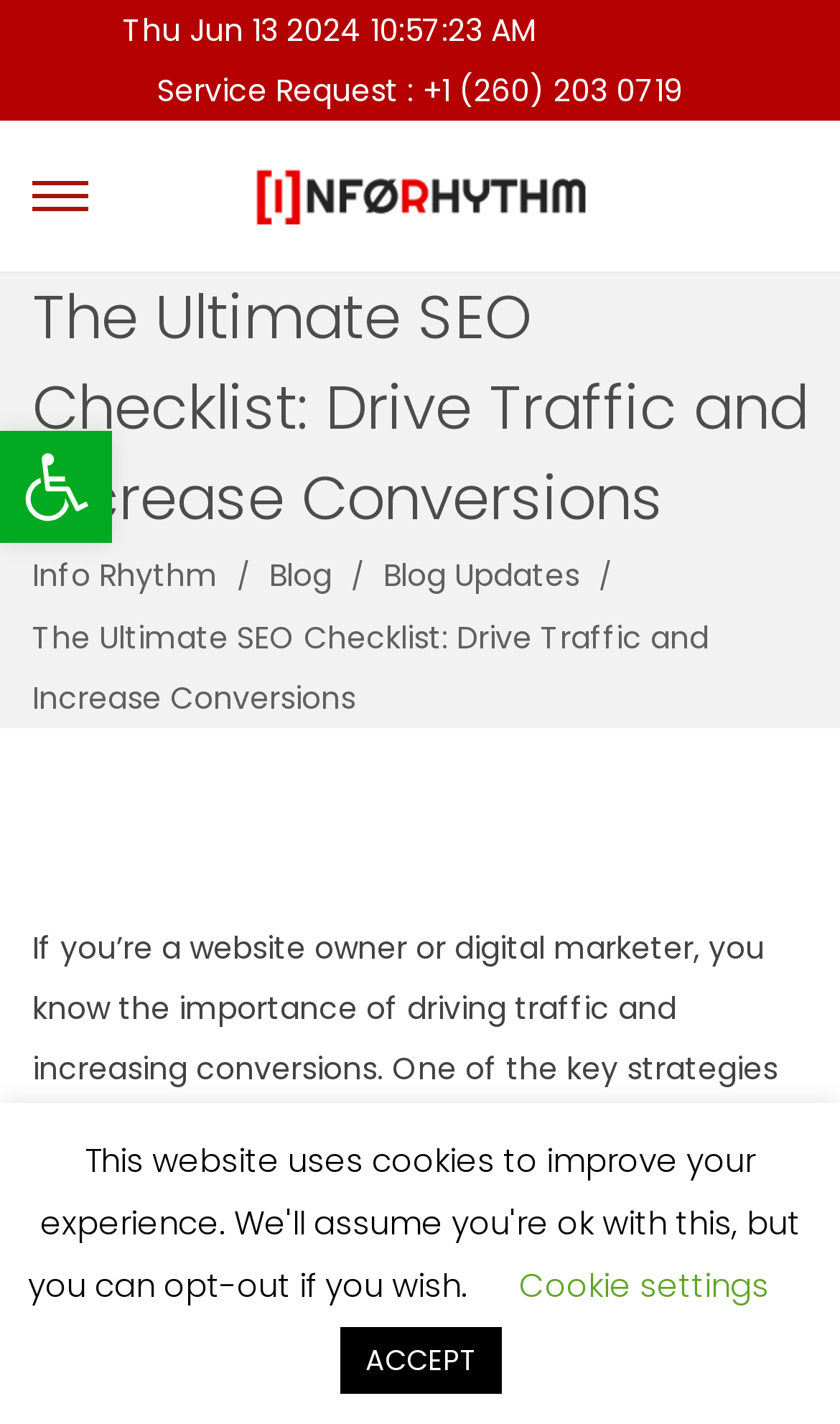Find and specify the bounding box coordinates that correspond to the clickable region for the instruction: "Search for something".

None